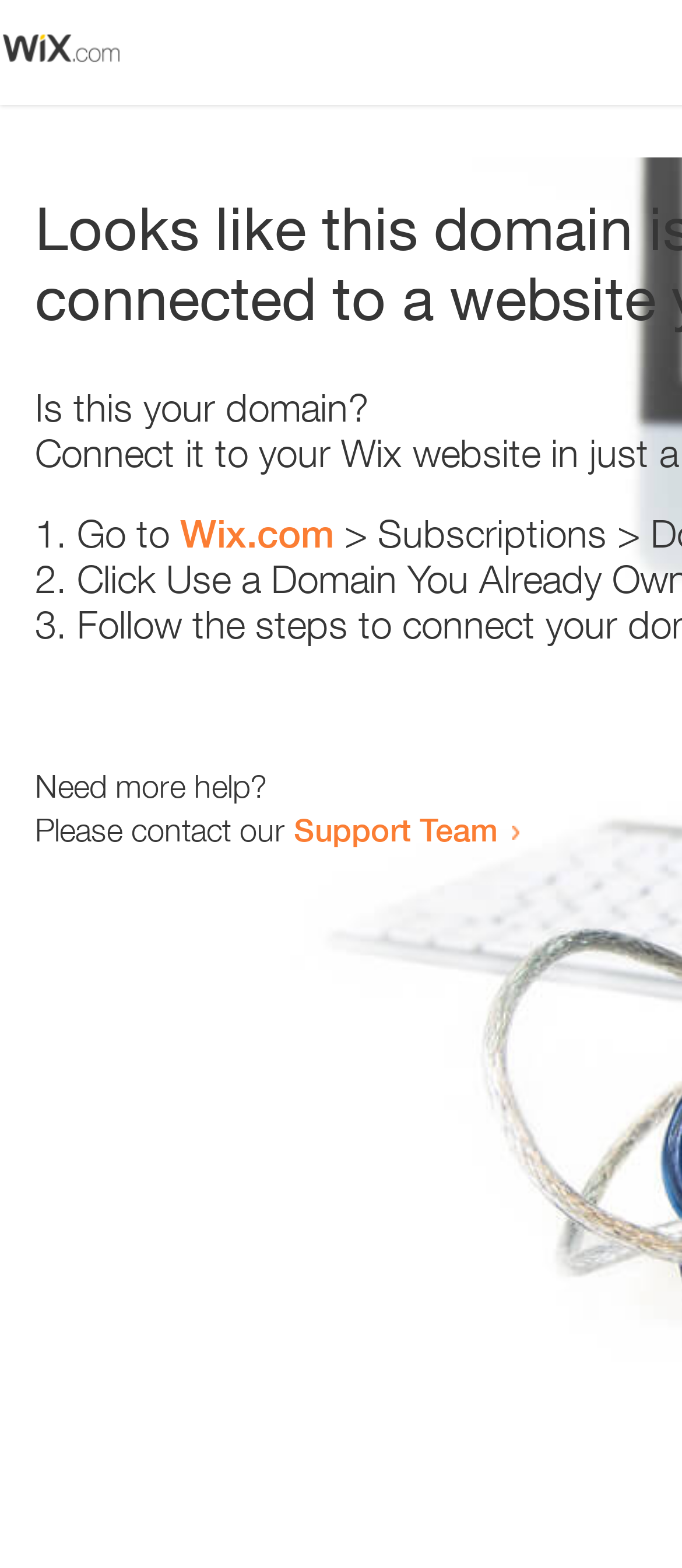Find the primary header on the webpage and provide its text.

Looks like this domain isn't
connected to a website yet